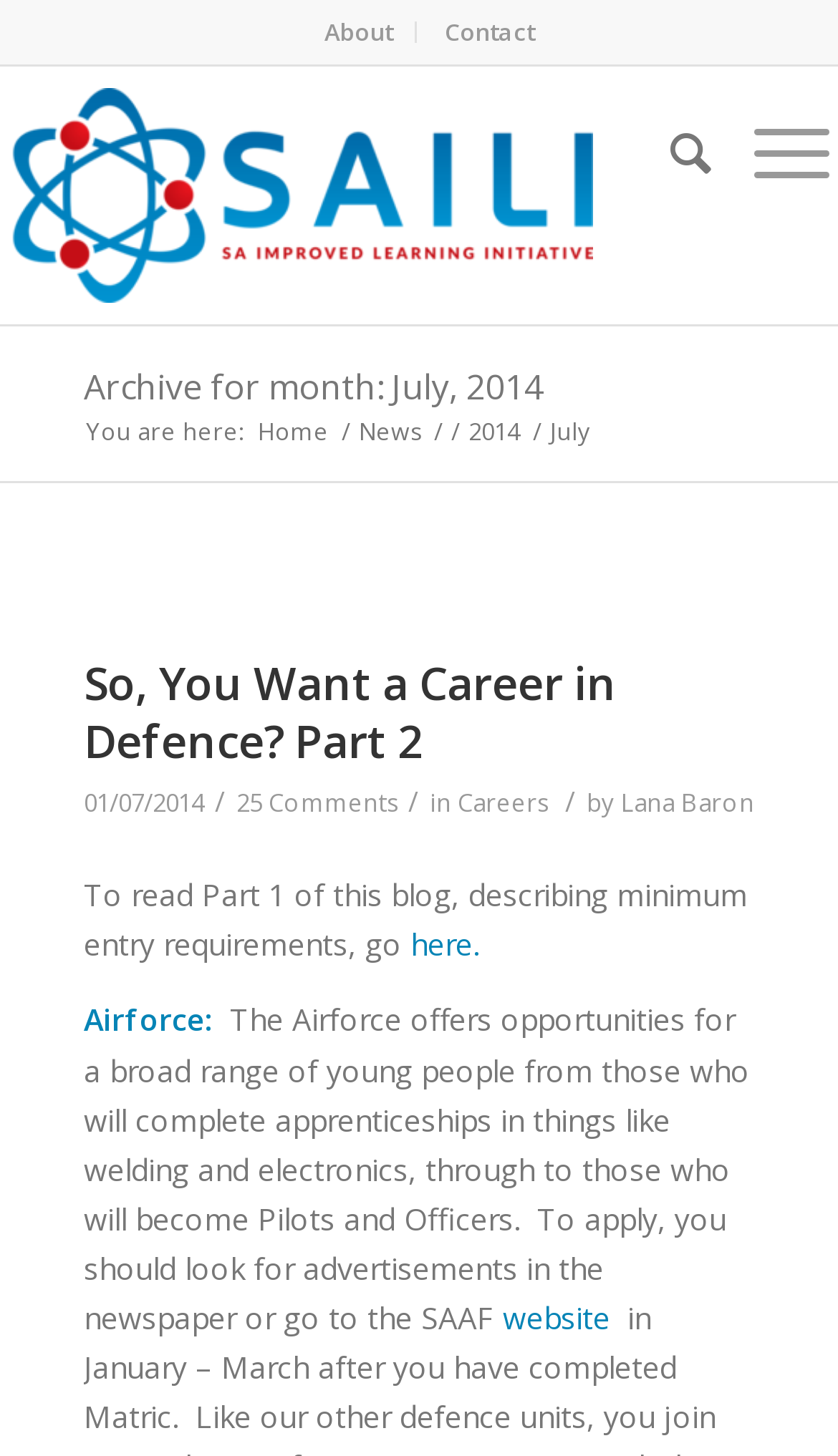Kindly determine the bounding box coordinates for the area that needs to be clicked to execute this instruction: "go to About page".

[0.387, 0.0, 0.469, 0.043]